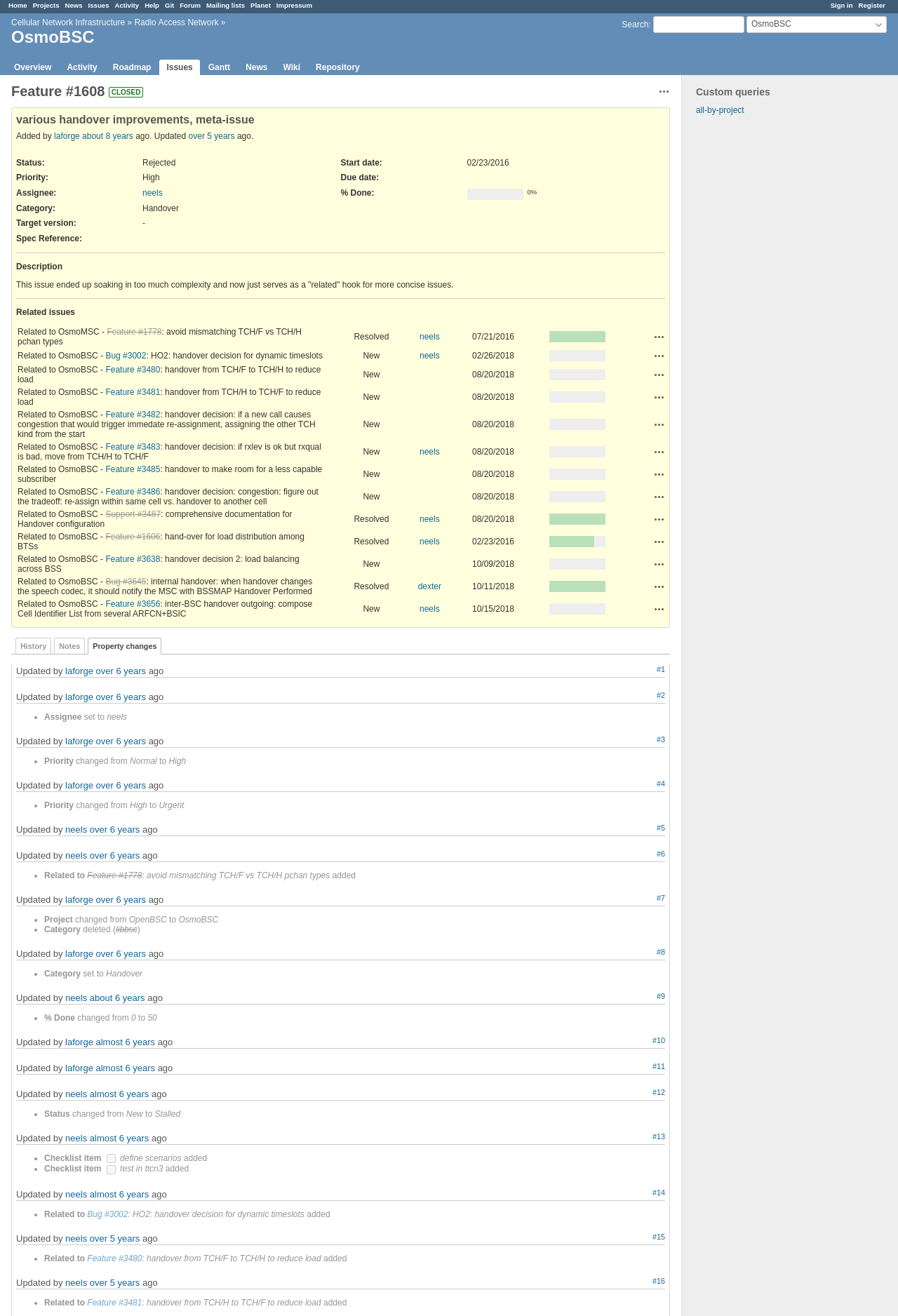Given the description "Log in / Sign up", determine the bounding box of the corresponding UI element.

None